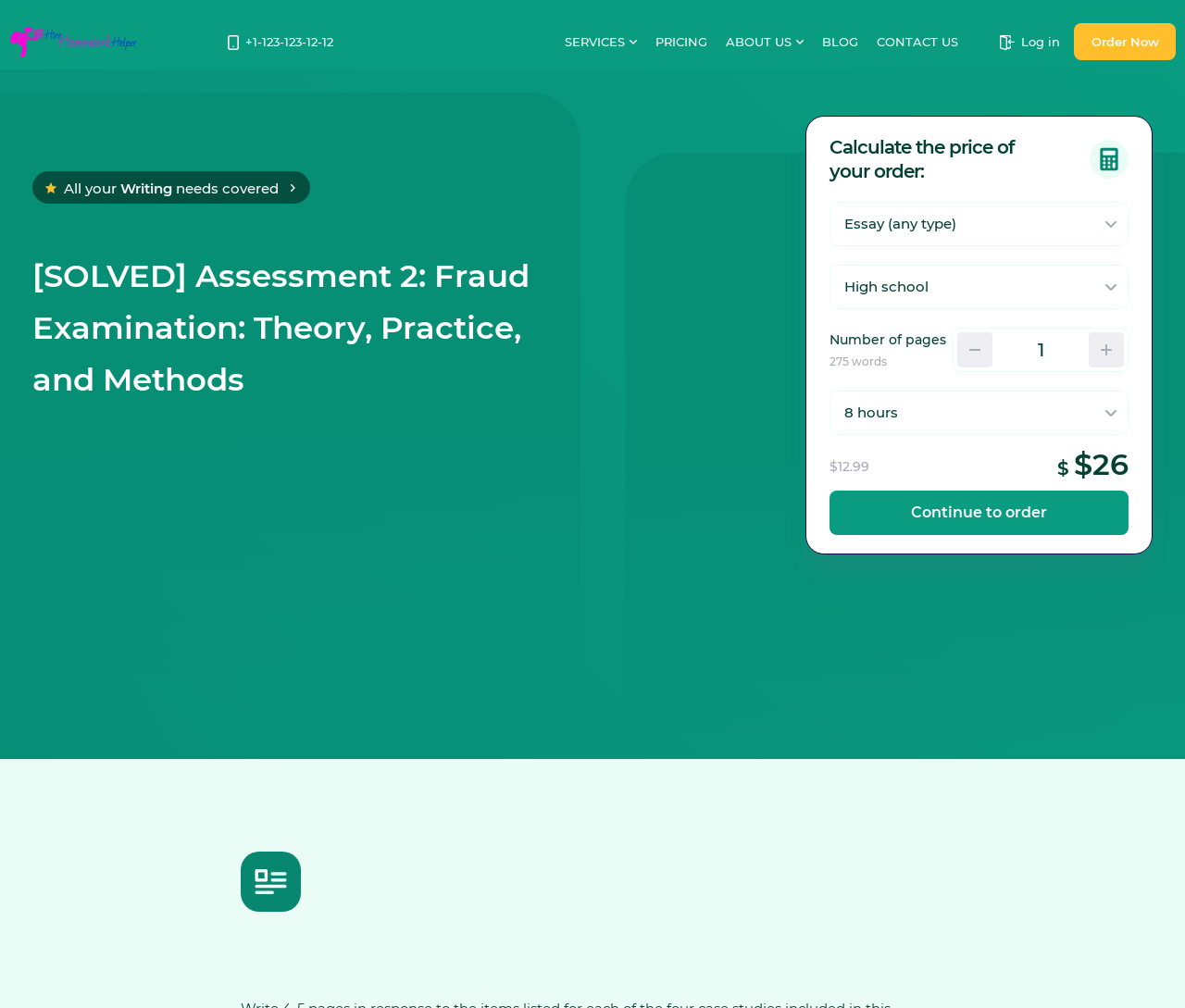Based on the element description All your Writing needs covered, identify the bounding box of the UI element in the given webpage screenshot. The coordinates should be in the format (top-left x, top-left y, bottom-right x, bottom-right y) and must be between 0 and 1.

[0.027, 0.17, 0.262, 0.202]